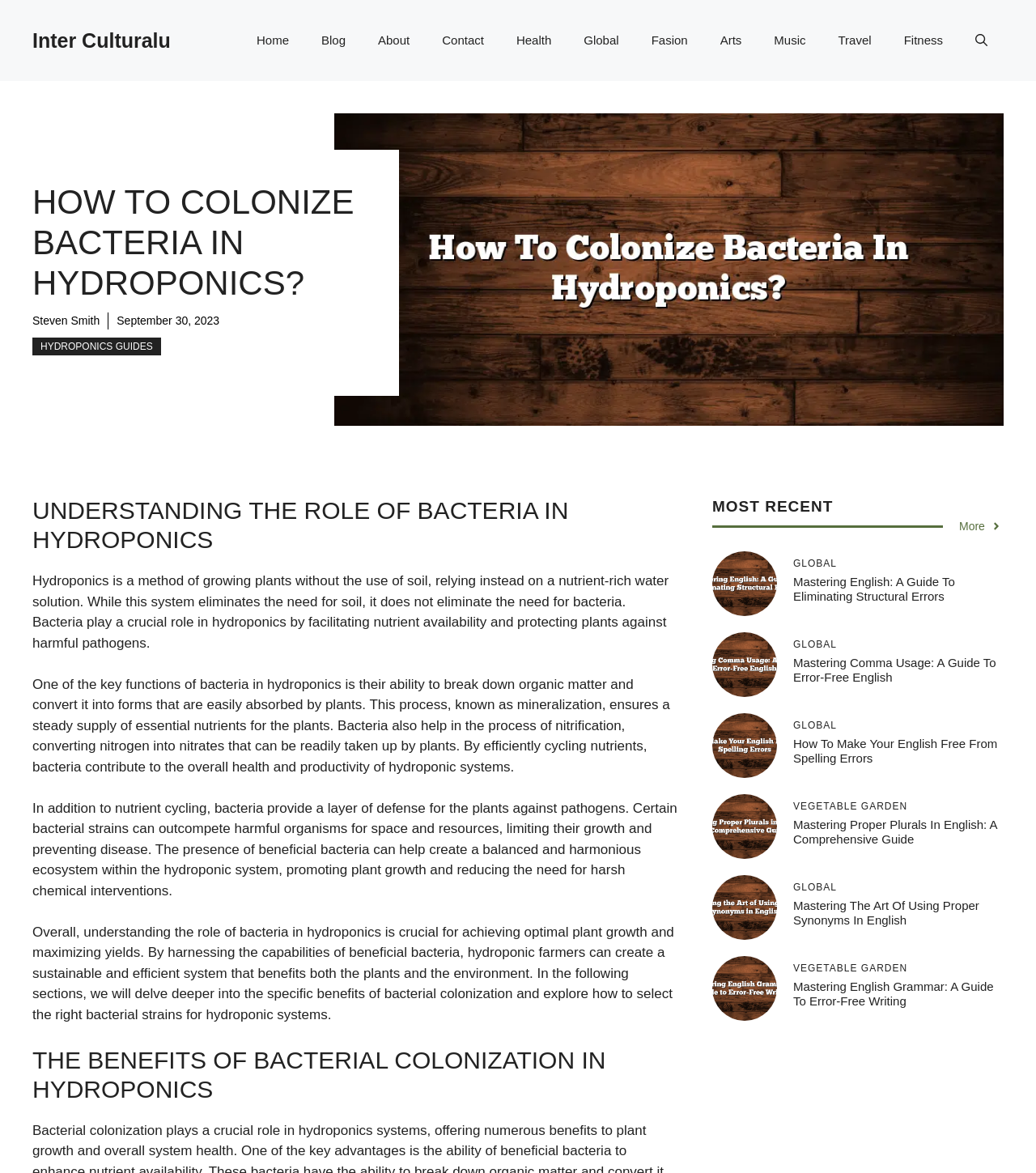Refer to the image and provide a thorough answer to this question:
How many images are there in the 'MOST RECENT' section?

I counted the number of figure elements in the 'MOST RECENT' section and found that there are 5 images.